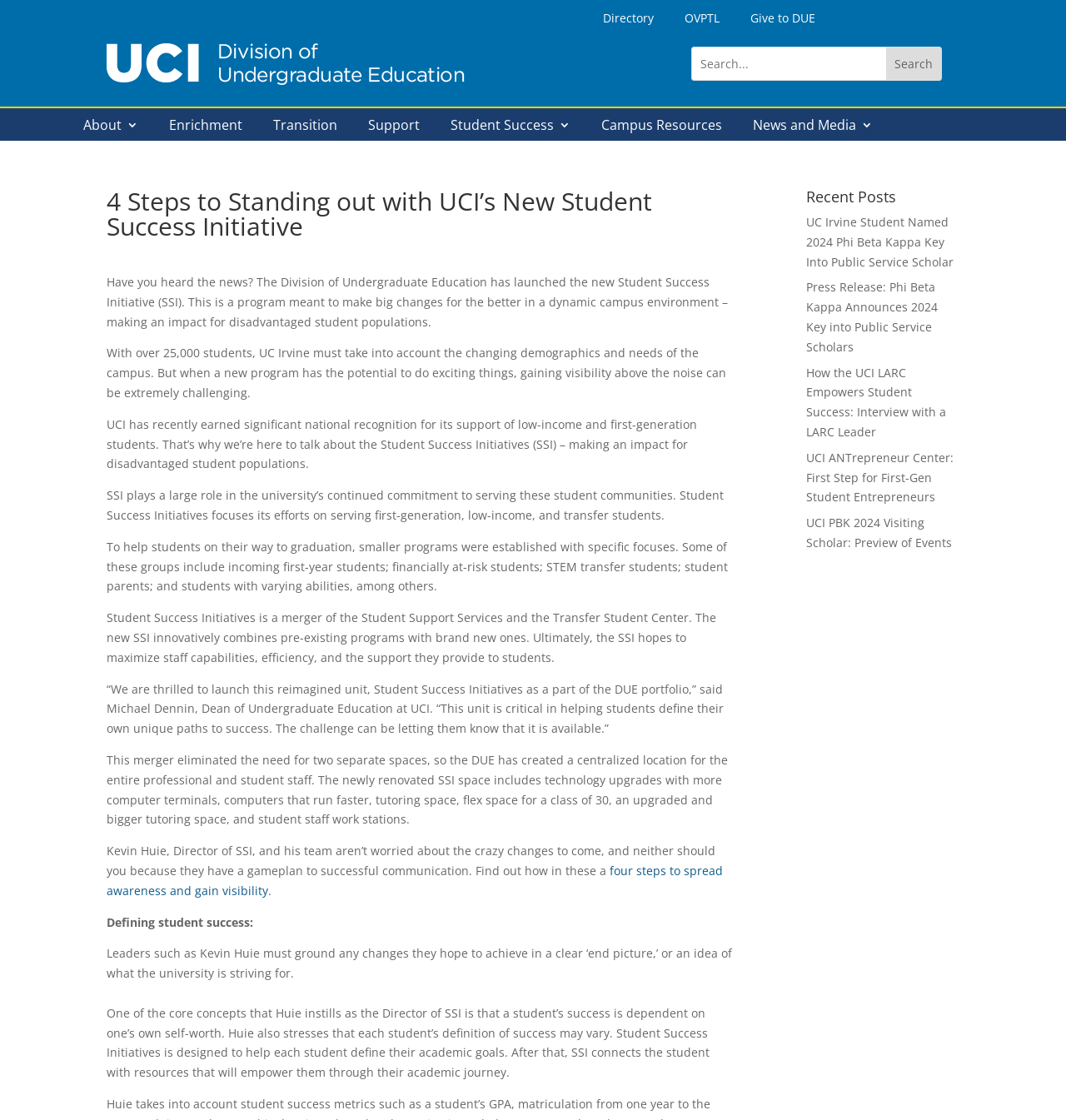Please identify the bounding box coordinates for the region that you need to click to follow this instruction: "Click on the 'News' link".

None